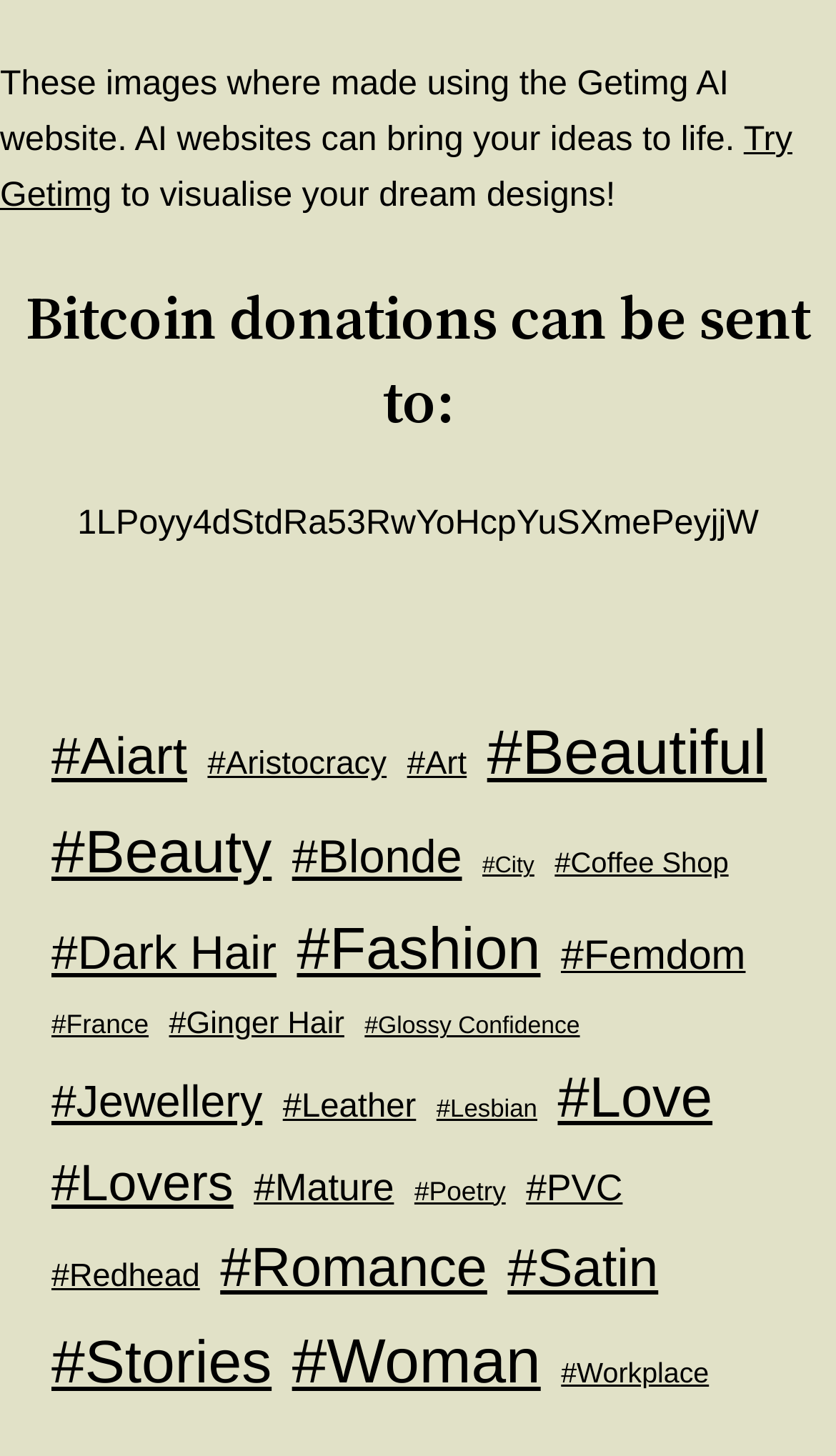Show the bounding box coordinates of the element that should be clicked to complete the task: "View #beautiful images".

[0.583, 0.485, 0.917, 0.554]